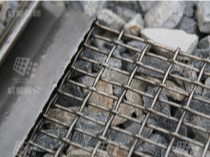What is the purpose of the screen?
Look at the screenshot and respond with one word or a short phrase.

Filtration or support